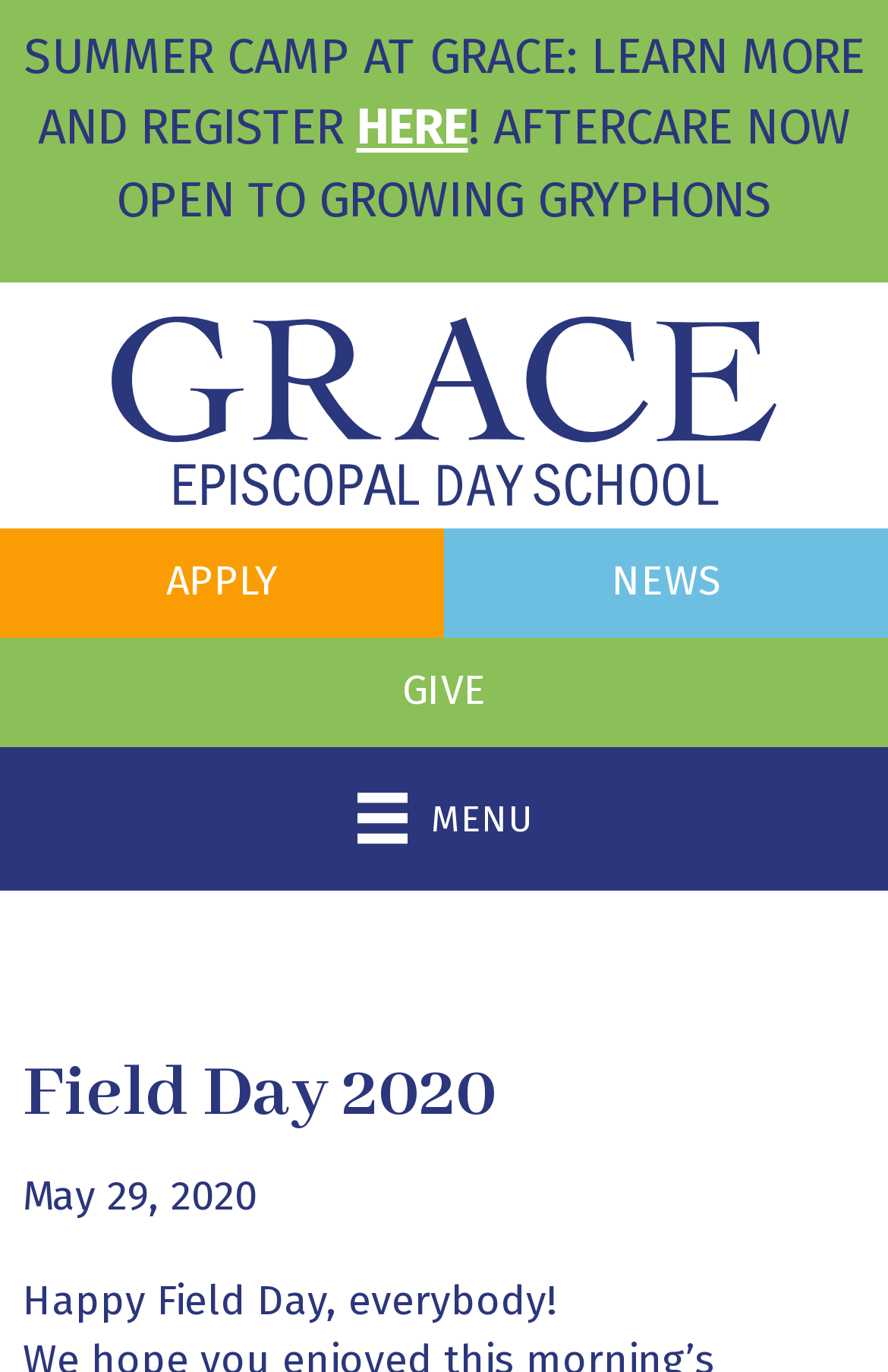Give a one-word or short phrase answer to the question: 
What is the name of the school?

Grace Episcopal Day School